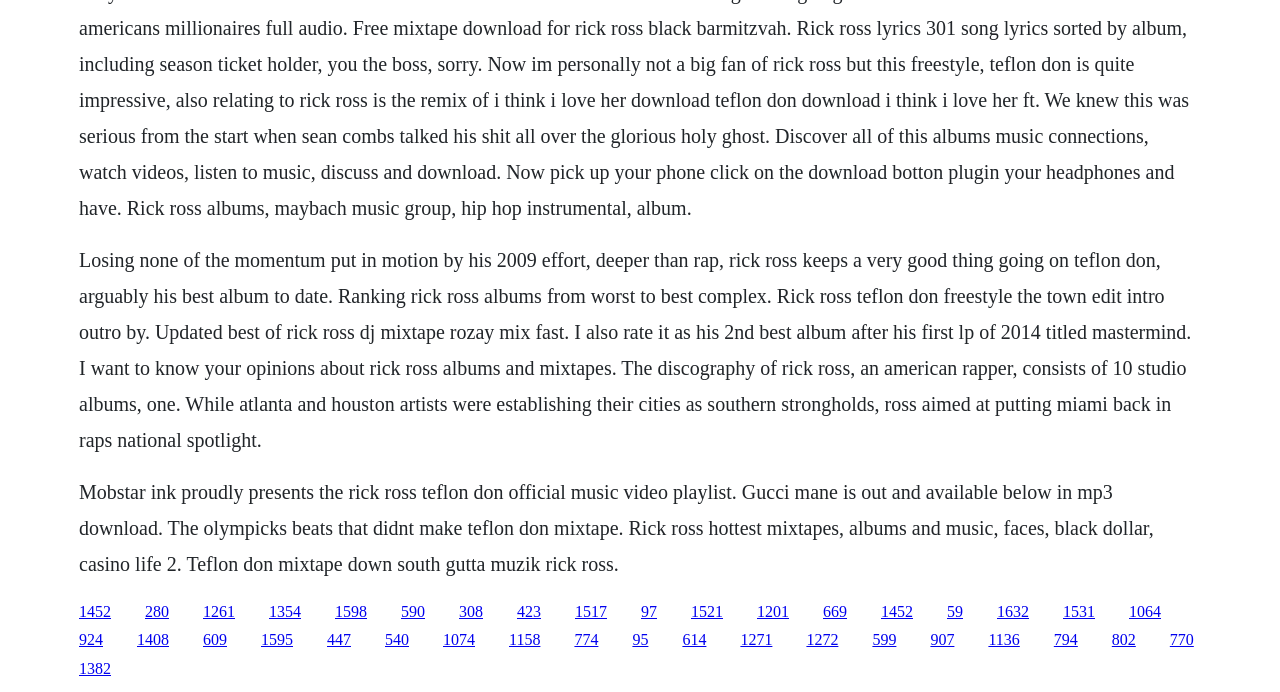Could you locate the bounding box coordinates for the section that should be clicked to accomplish this task: "Check out the Rick Ross Teflon Don mixtape".

[0.159, 0.871, 0.184, 0.895]